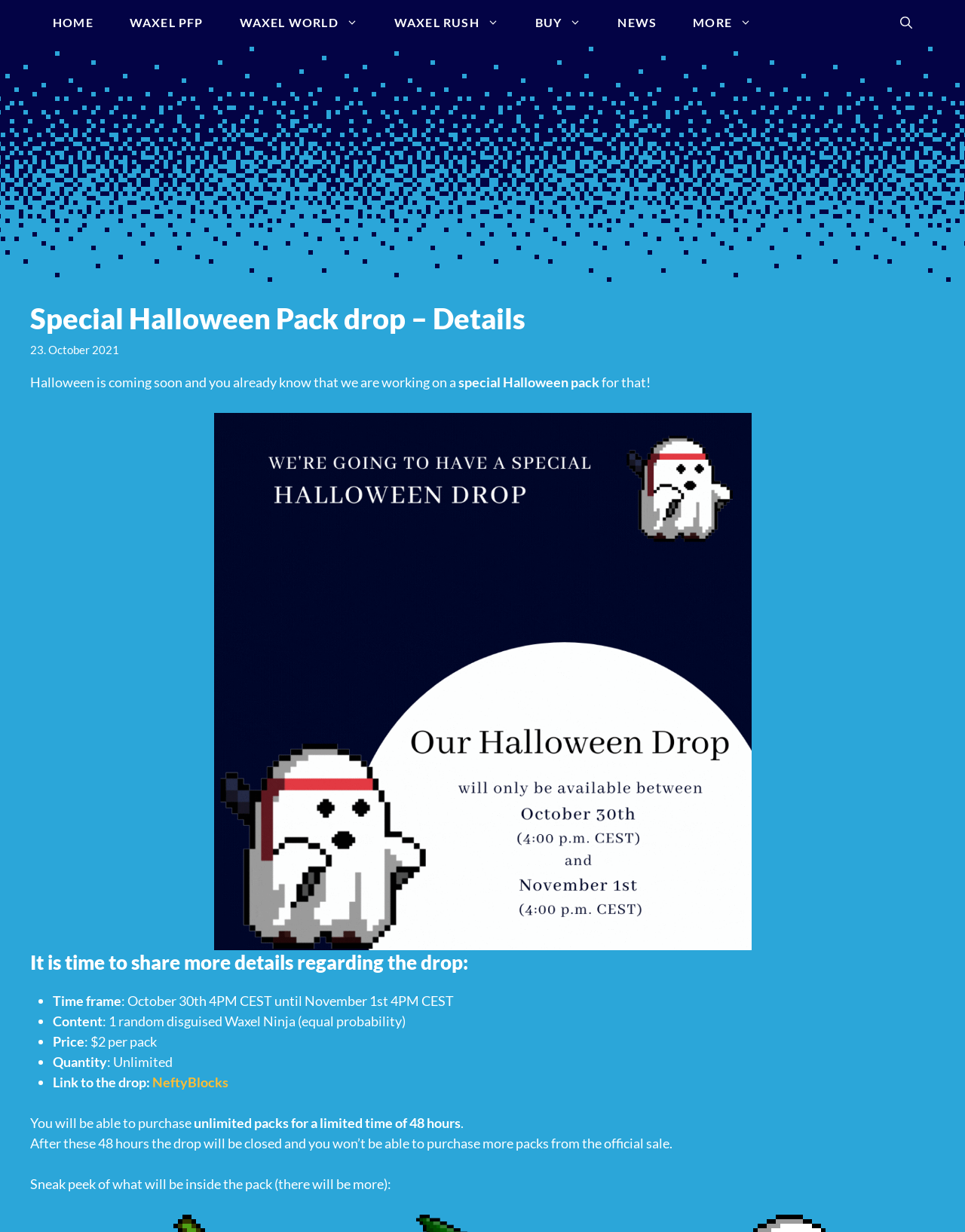Determine the bounding box coordinates of the clickable element necessary to fulfill the instruction: "go to home page". Provide the coordinates as four float numbers within the 0 to 1 range, i.e., [left, top, right, bottom].

[0.036, 0.0, 0.115, 0.037]